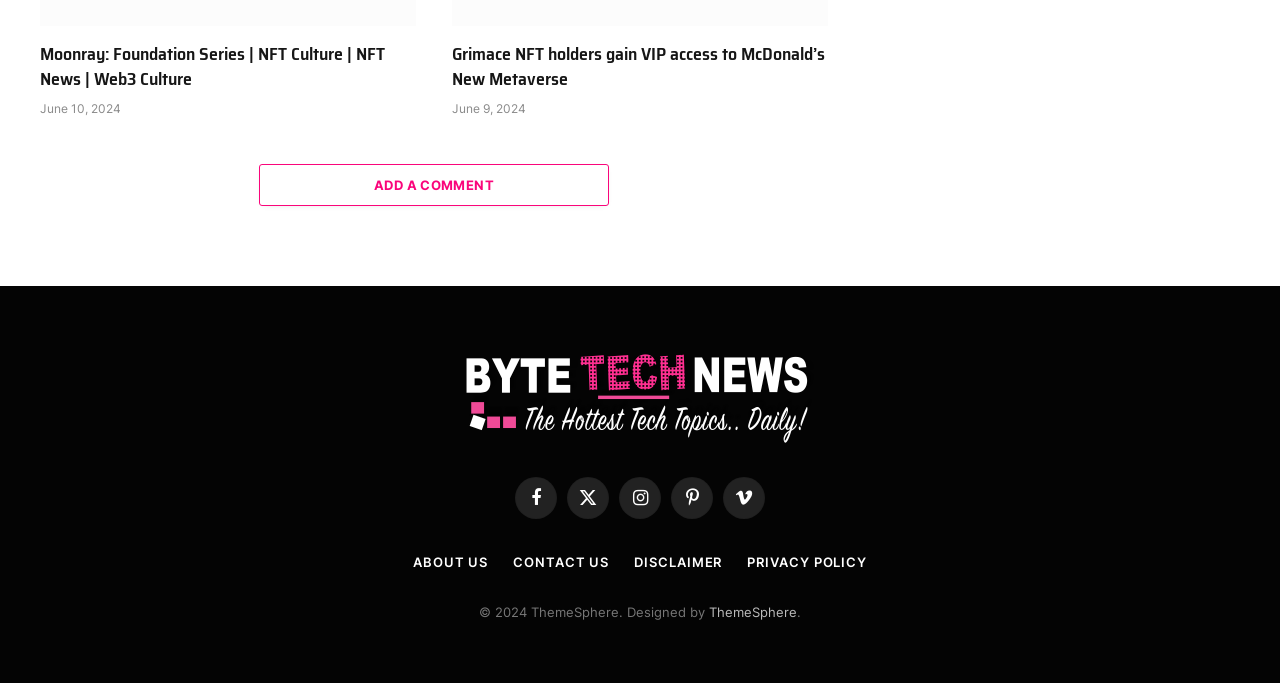Provide a single word or phrase to answer the given question: 
What is the purpose of the 'ADD A COMMENT' link?

To add a comment